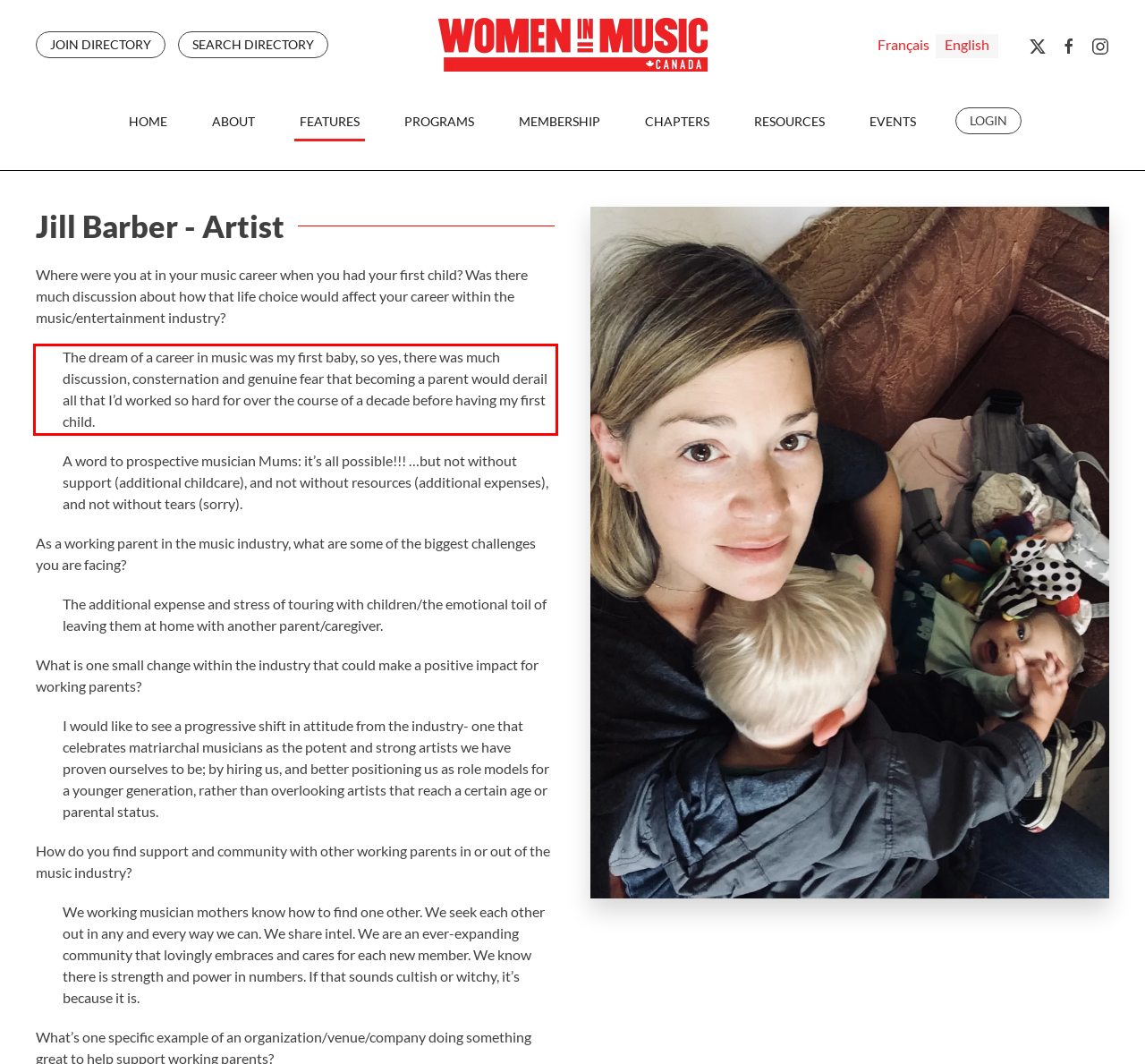Using the provided screenshot, read and generate the text content within the red-bordered area.

The dream of a career in music was my first baby, so yes, there was much discussion, consternation and genuine fear that becoming a parent would derail all that I’d worked so hard for over the course of a decade before having my first child.